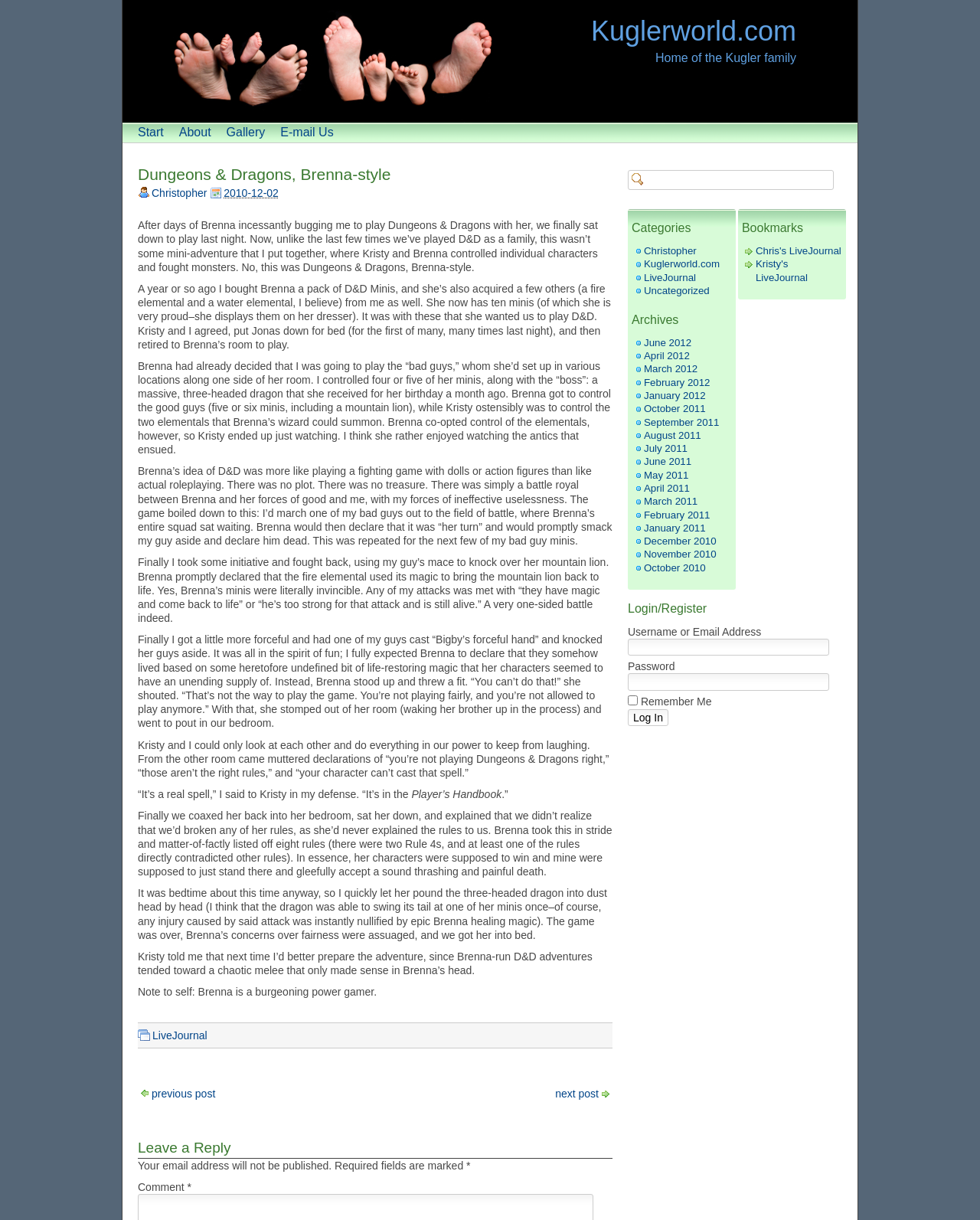Could you please study the image and provide a detailed answer to the question:
What is the name of Brenna's brother?

I determined the answer by reading the text, which mentions that Jonas was put to bed during the game of Dungeons & Dragons.